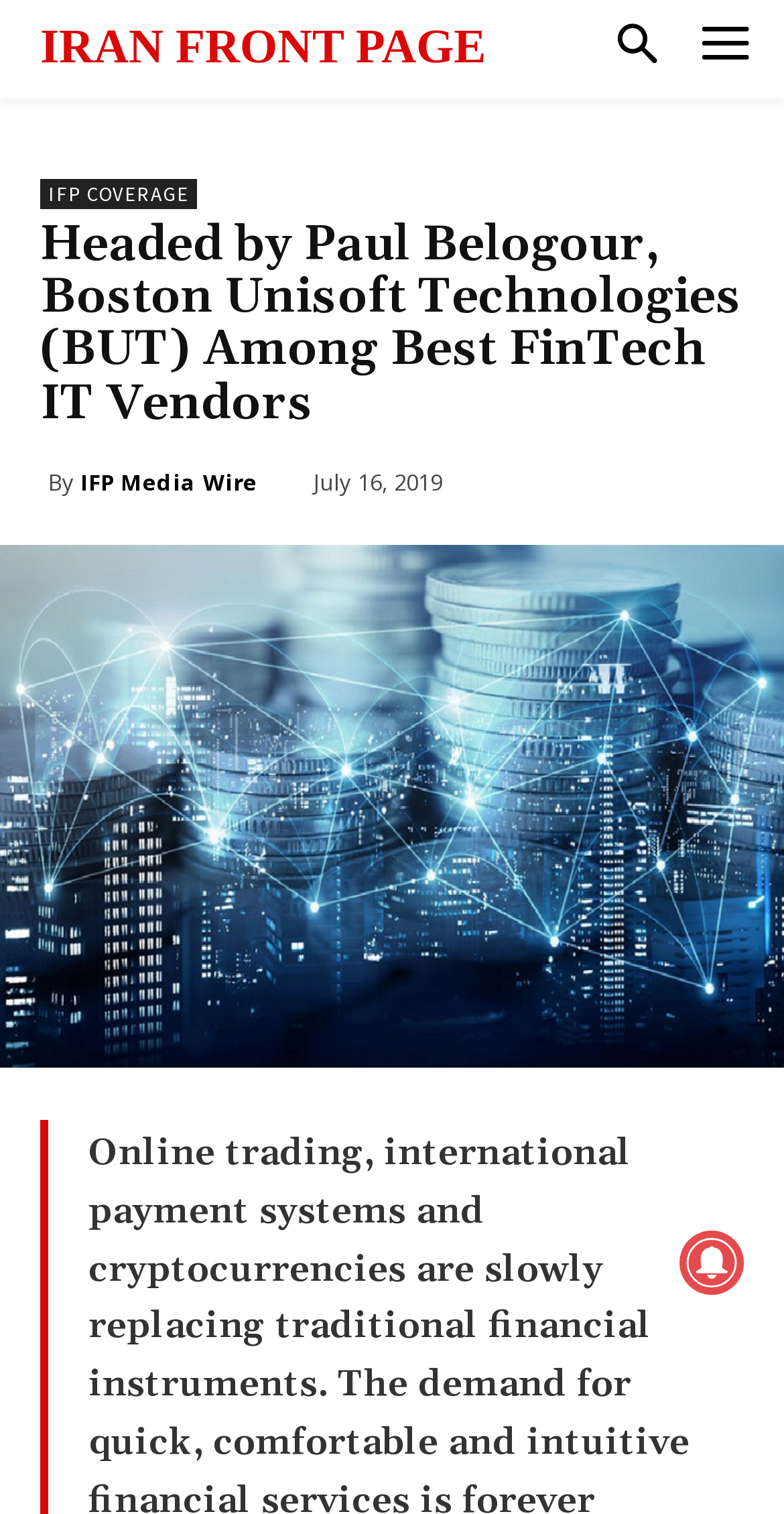Please determine the bounding box coordinates for the element with the description: "IRAN FRONT PAGE".

[0.051, 0.0, 0.62, 0.064]